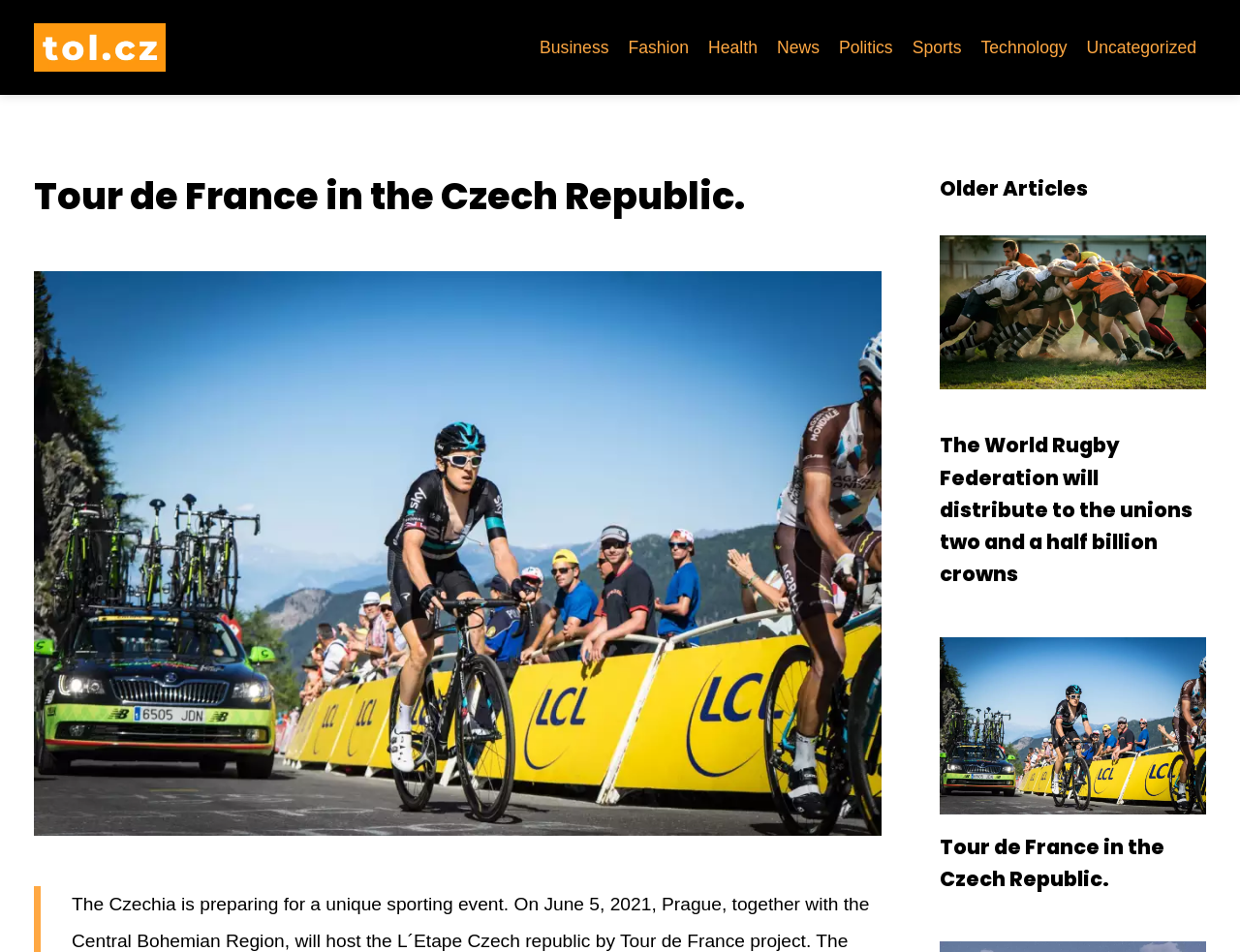Show the bounding box coordinates of the element that should be clicked to complete the task: "read The World Rugby Federation will distribute to the unions two and a half billion crowns".

[0.758, 0.453, 0.962, 0.618]